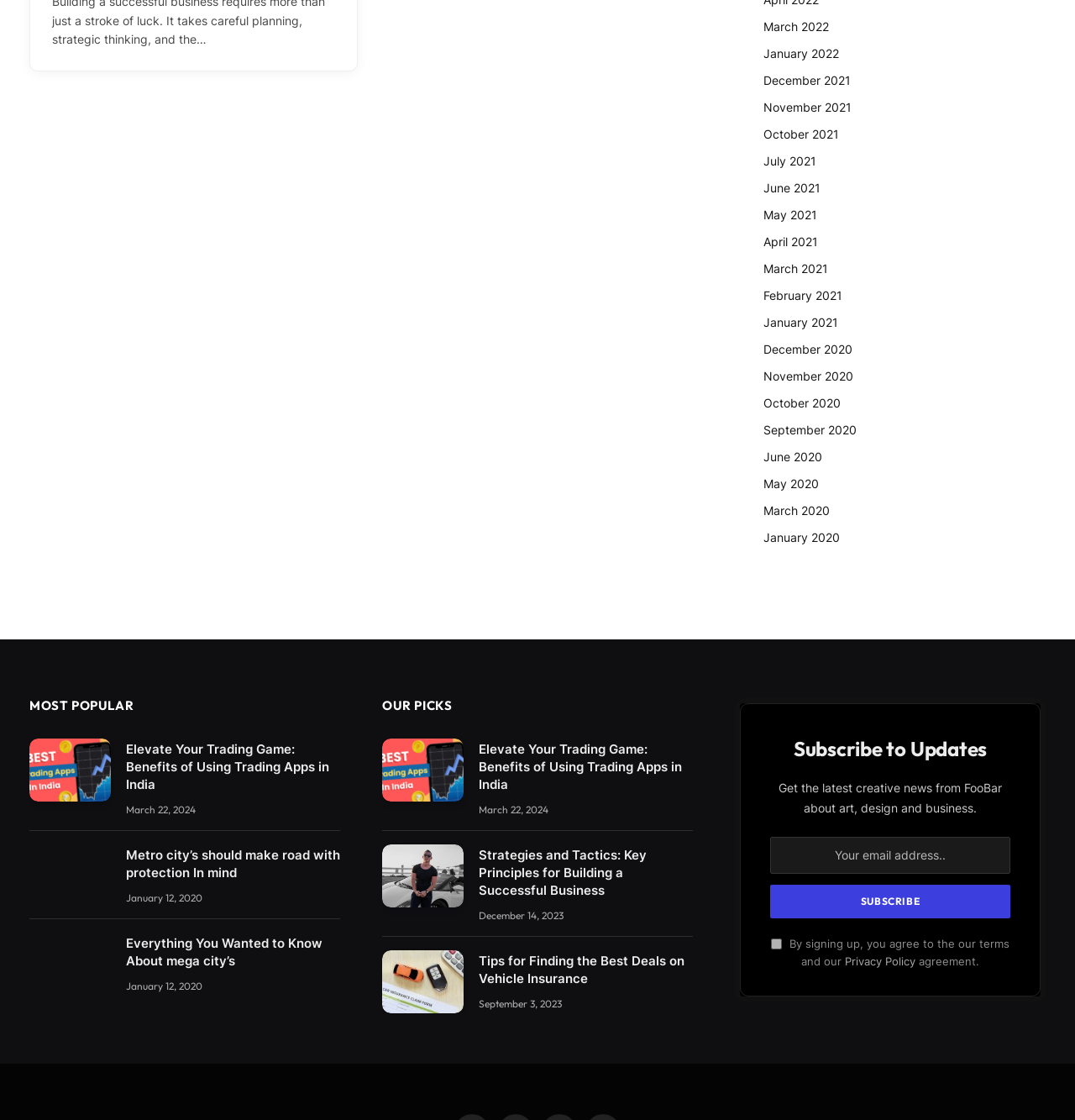Provide the bounding box coordinates of the HTML element described as: "Privacy Policy". The bounding box coordinates should be four float numbers between 0 and 1, i.e., [left, top, right, bottom].

[0.786, 0.853, 0.852, 0.864]